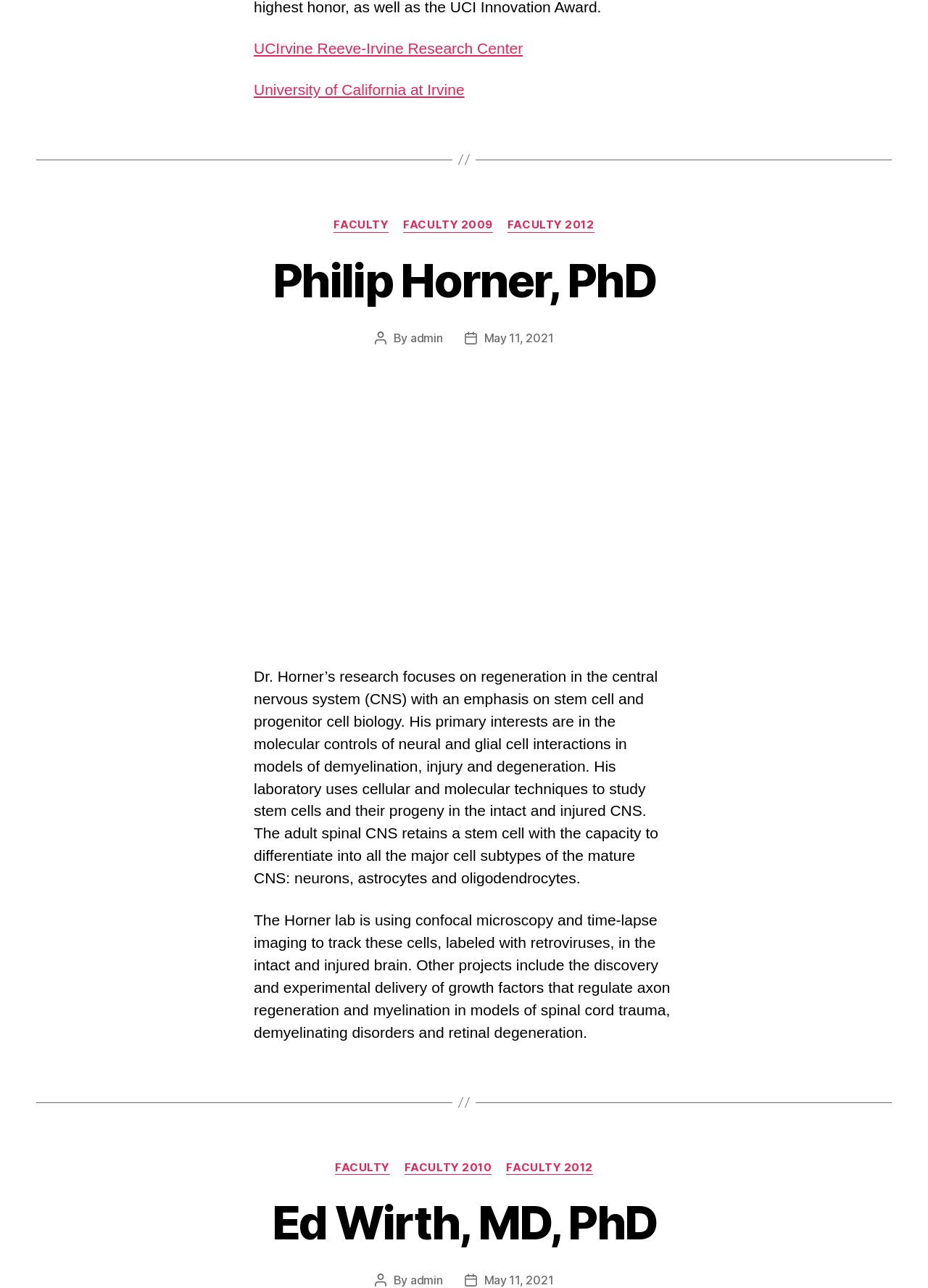Please specify the bounding box coordinates in the format (top-left x, top-left y, bottom-right x, bottom-right y), with all values as floating point numbers between 0 and 1. Identify the bounding box of the UI element described by: University of California at Irvine

[0.273, 0.074, 0.5, 0.087]